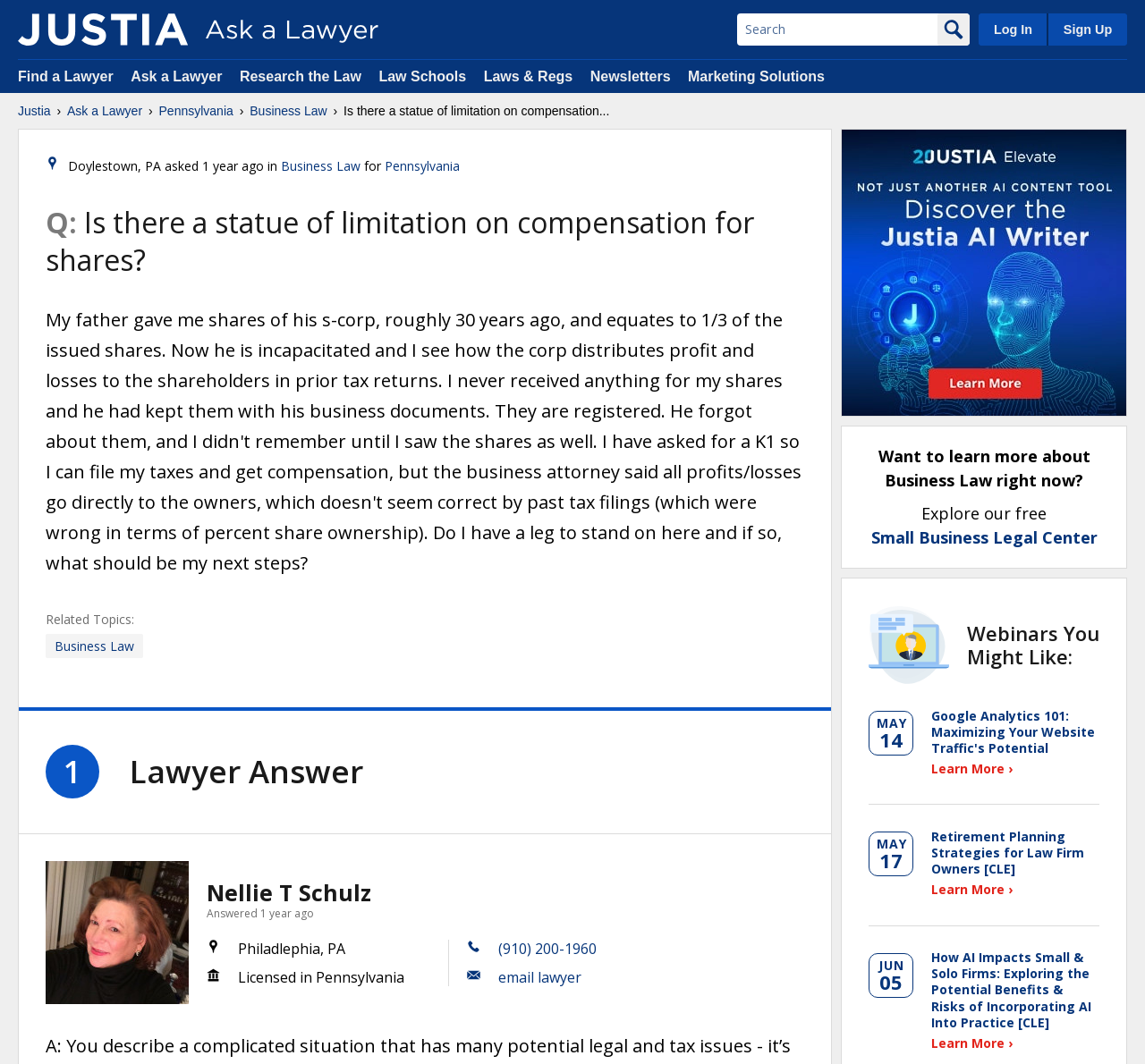In which state is the lawyer licensed?
Using the visual information from the image, give a one-word or short-phrase answer.

Pennsylvania